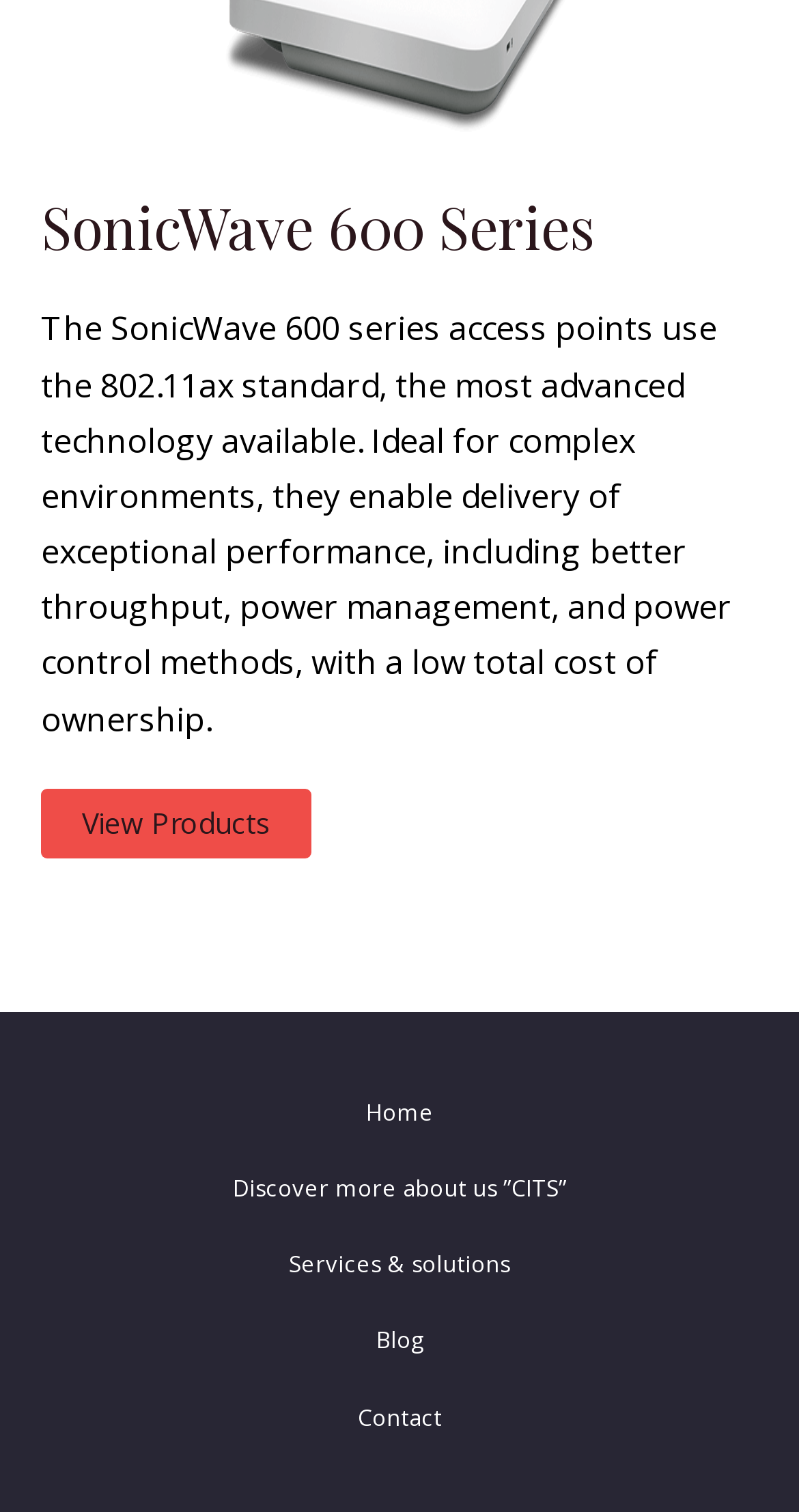What is the position of the 'View Products' link?
We need a detailed and meticulous answer to the question.

The position of the 'View Products' link can be determined by comparing its bounding box coordinates with those of the navigation section. The y1 and y2 coordinates of the 'View Products' link are 0.521 and 0.568, respectively, which are smaller than those of the navigation section, indicating that it is positioned above the navigation section.